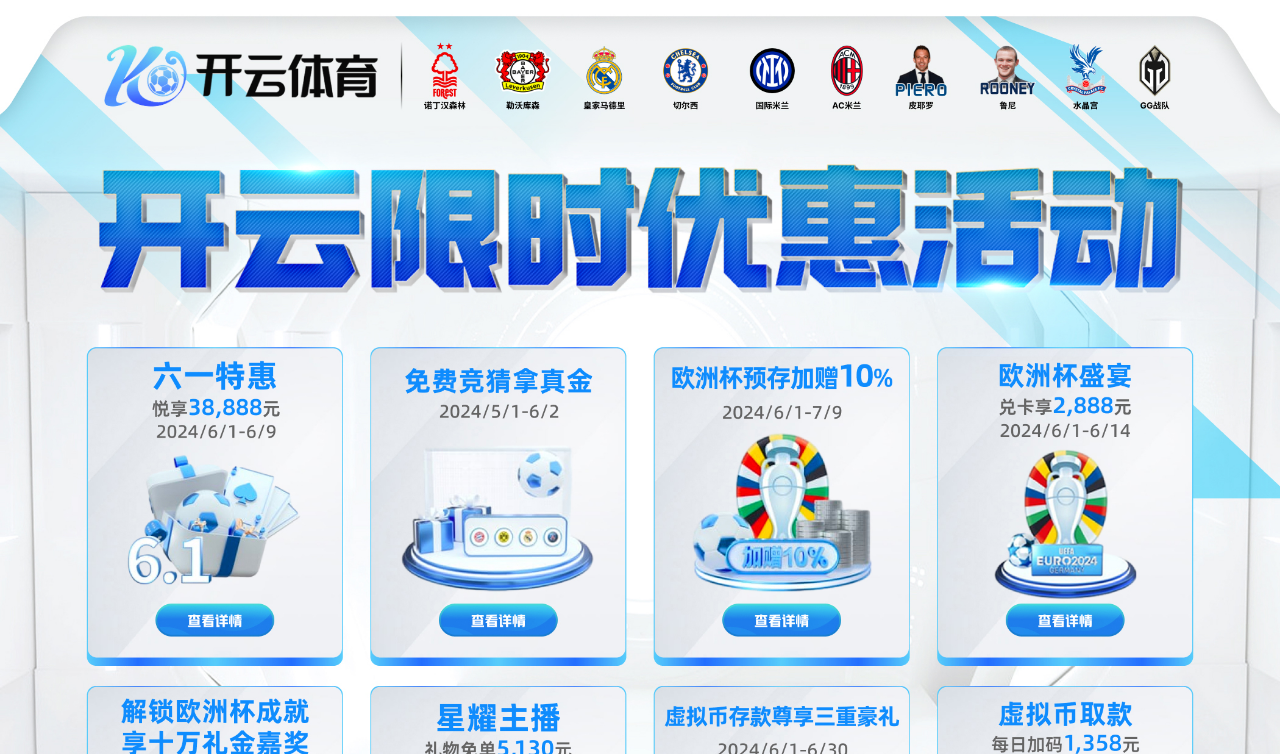What is the category of the news or event?
Give a thorough and detailed response to the question.

I found the answer by looking at the StaticText 'Latest news and events', which is a prominent element on the webpage. The text suggests that the webpage is displaying news or events related to the School of Biosciences.